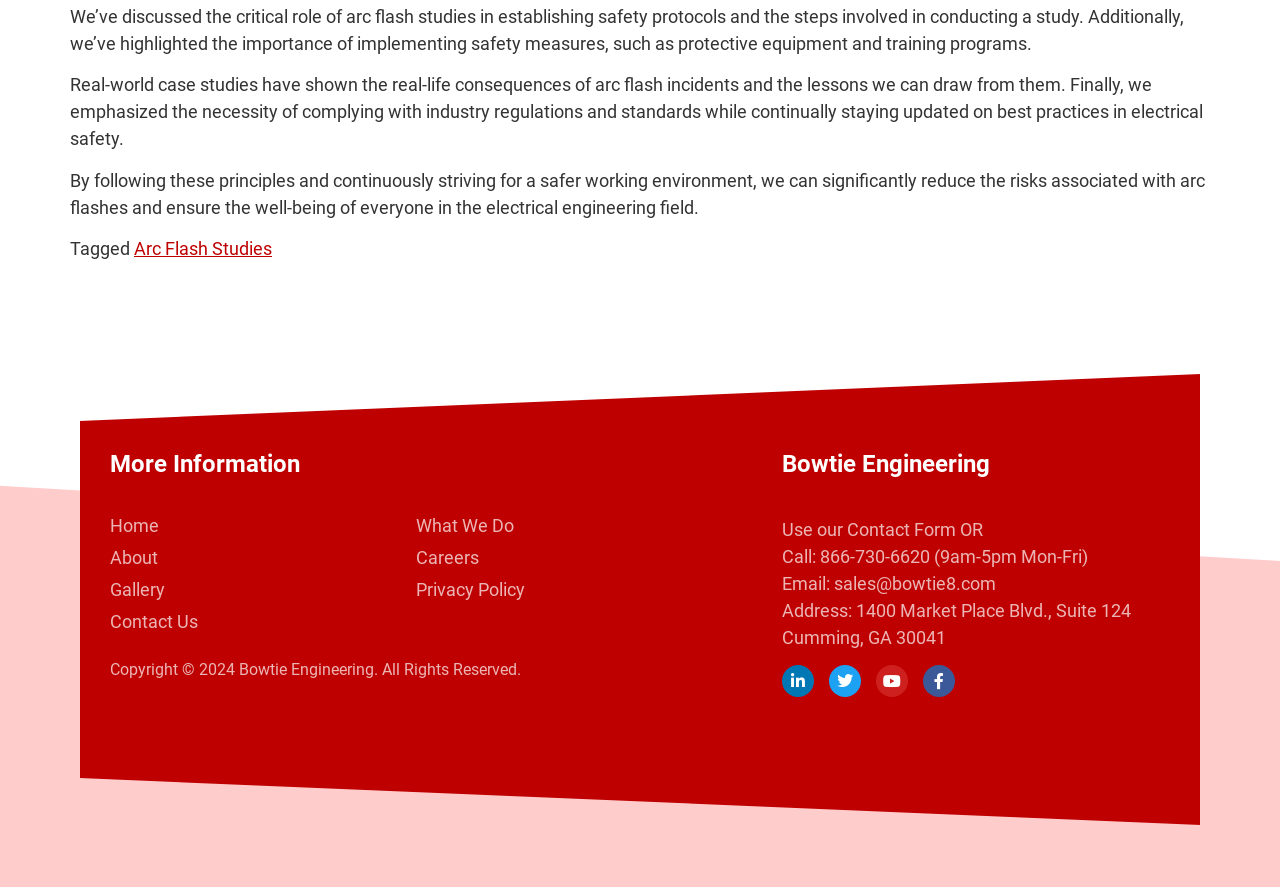Identify the bounding box coordinates of the specific part of the webpage to click to complete this instruction: "Visit our 'Linkedin' page".

[0.611, 0.75, 0.636, 0.786]